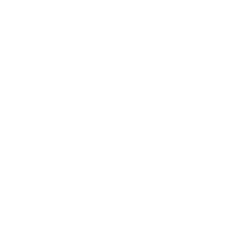What is the promotional message for the product?
Based on the image, answer the question in a detailed manner.

The promotional message is displayed alongside the product details, indicating that customers can buy the product now and pay for it later.